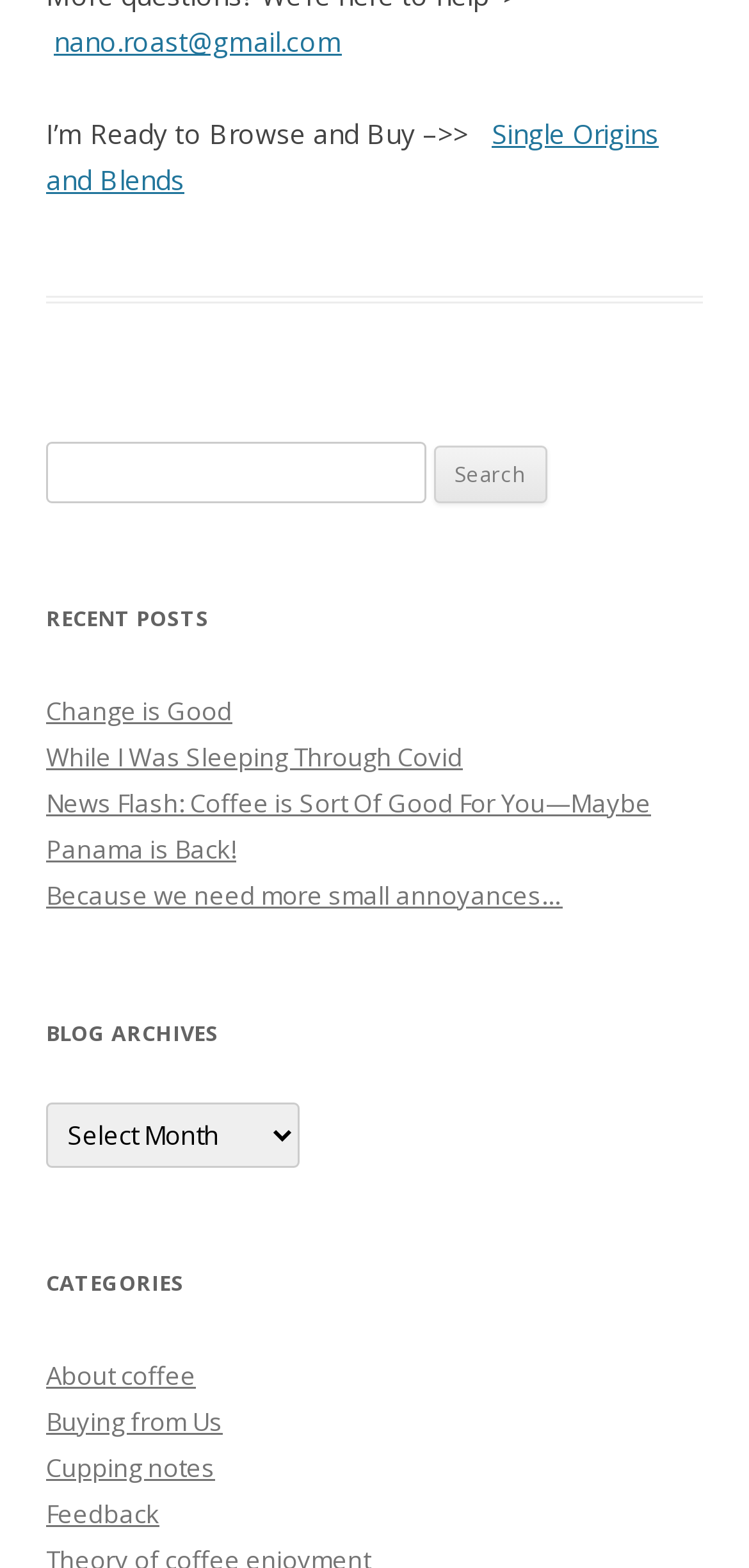Please identify the bounding box coordinates of the clickable area that will fulfill the following instruction: "Read the blog post 'Change is Good'". The coordinates should be in the format of four float numbers between 0 and 1, i.e., [left, top, right, bottom].

[0.062, 0.442, 0.31, 0.464]